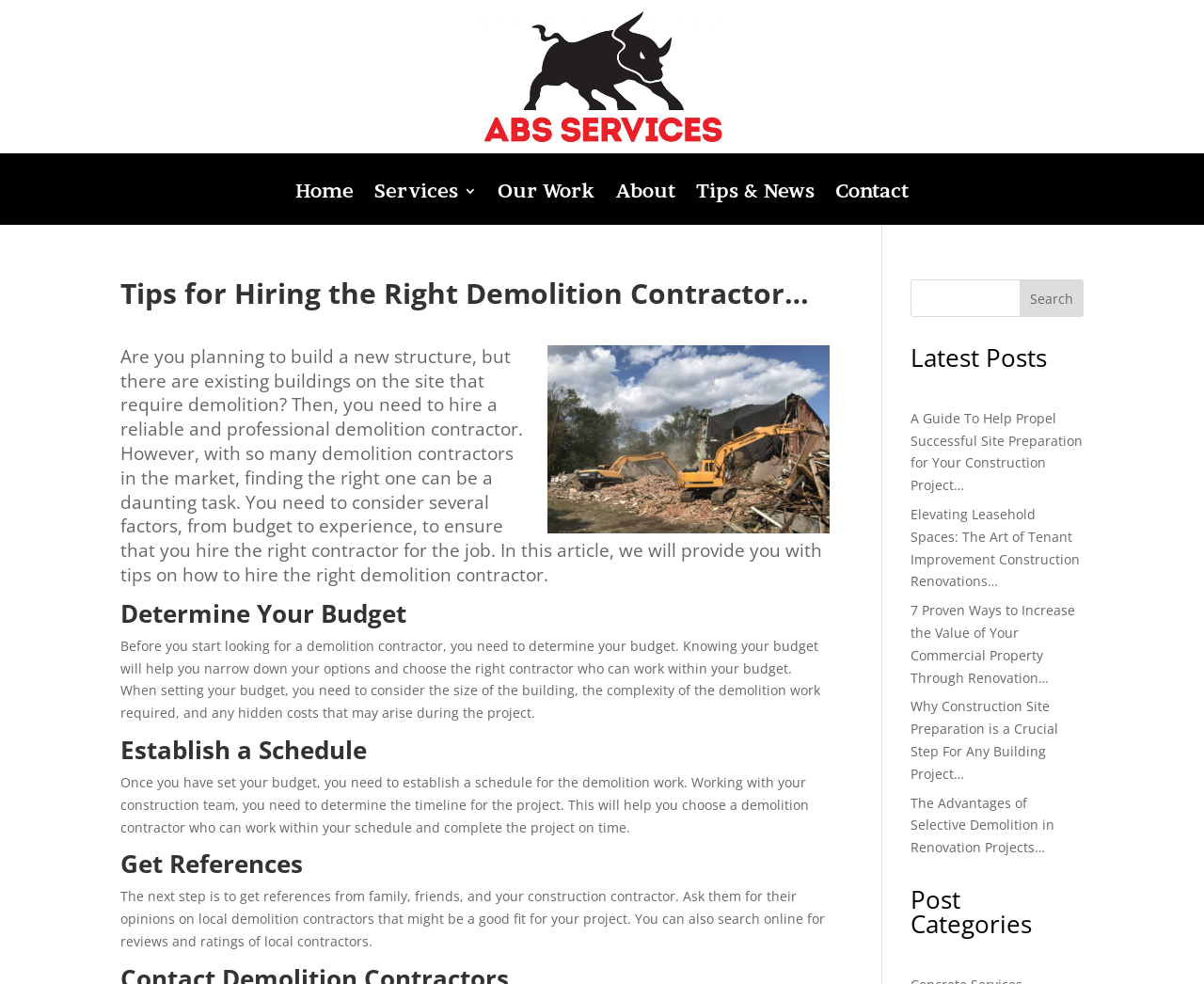Please identify the bounding box coordinates of the element's region that needs to be clicked to fulfill the following instruction: "Read the latest post about A Guide To Help Propel Successful Site Preparation for Your Construction Project". The bounding box coordinates should consist of four float numbers between 0 and 1, i.e., [left, top, right, bottom].

[0.756, 0.416, 0.899, 0.502]